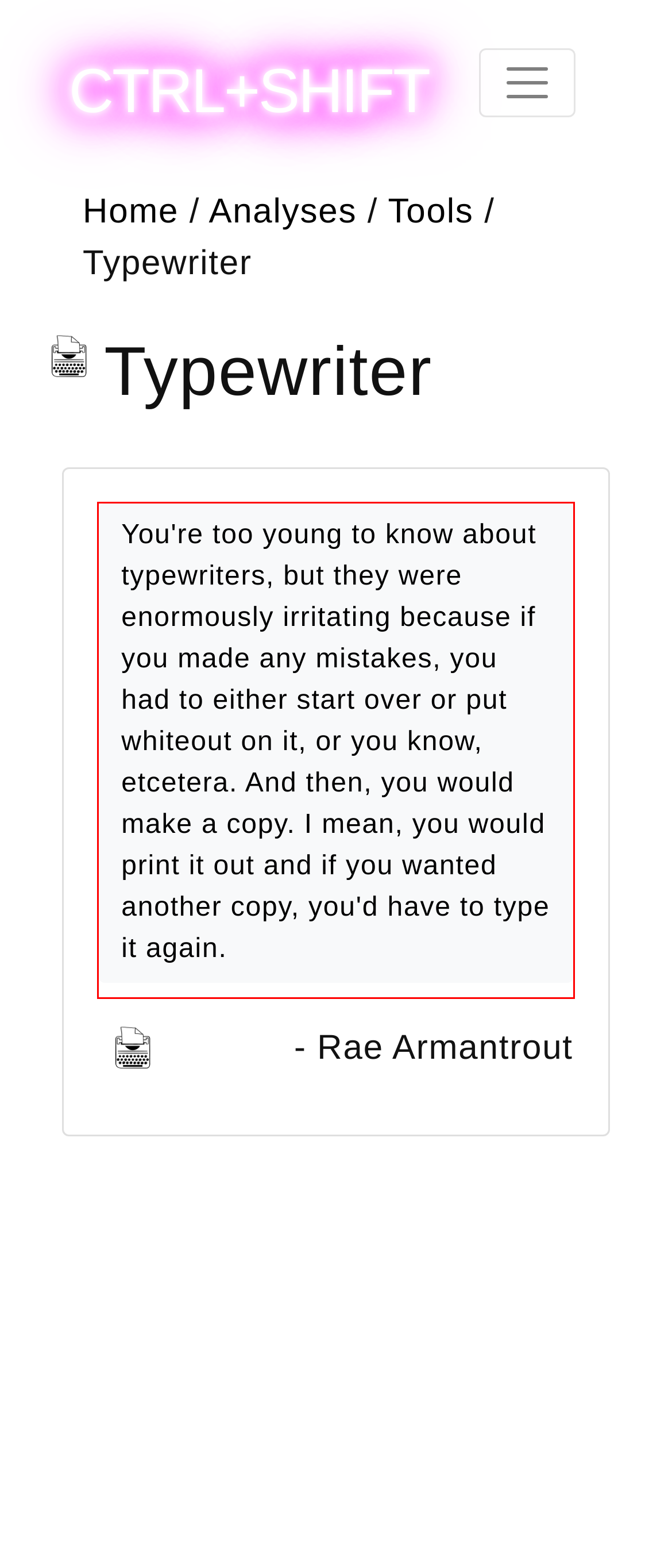In the given screenshot, locate the red bounding box and extract the text content from within it.

You're too young to know about typewriters, but they were enormously irritating because if you made any mistakes, you had to either start over or put whiteout on it, or you know, etcetera. And then, you would make a copy. I mean, you would print it out and if you wanted another copy, you'd have to type it again.